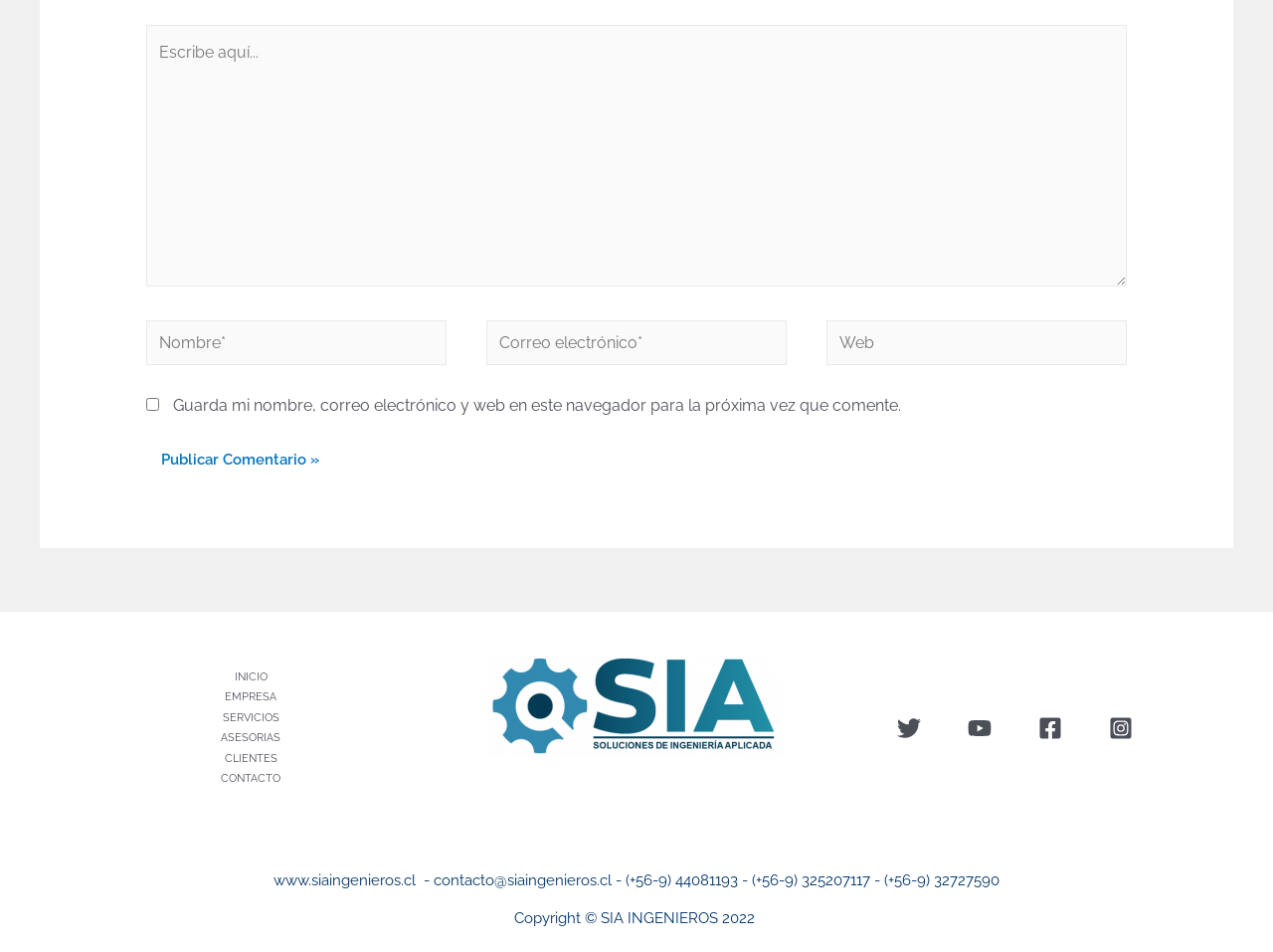Specify the bounding box coordinates of the area to click in order to follow the given instruction: "Follow the Twitter link."

[0.691, 0.735, 0.736, 0.795]